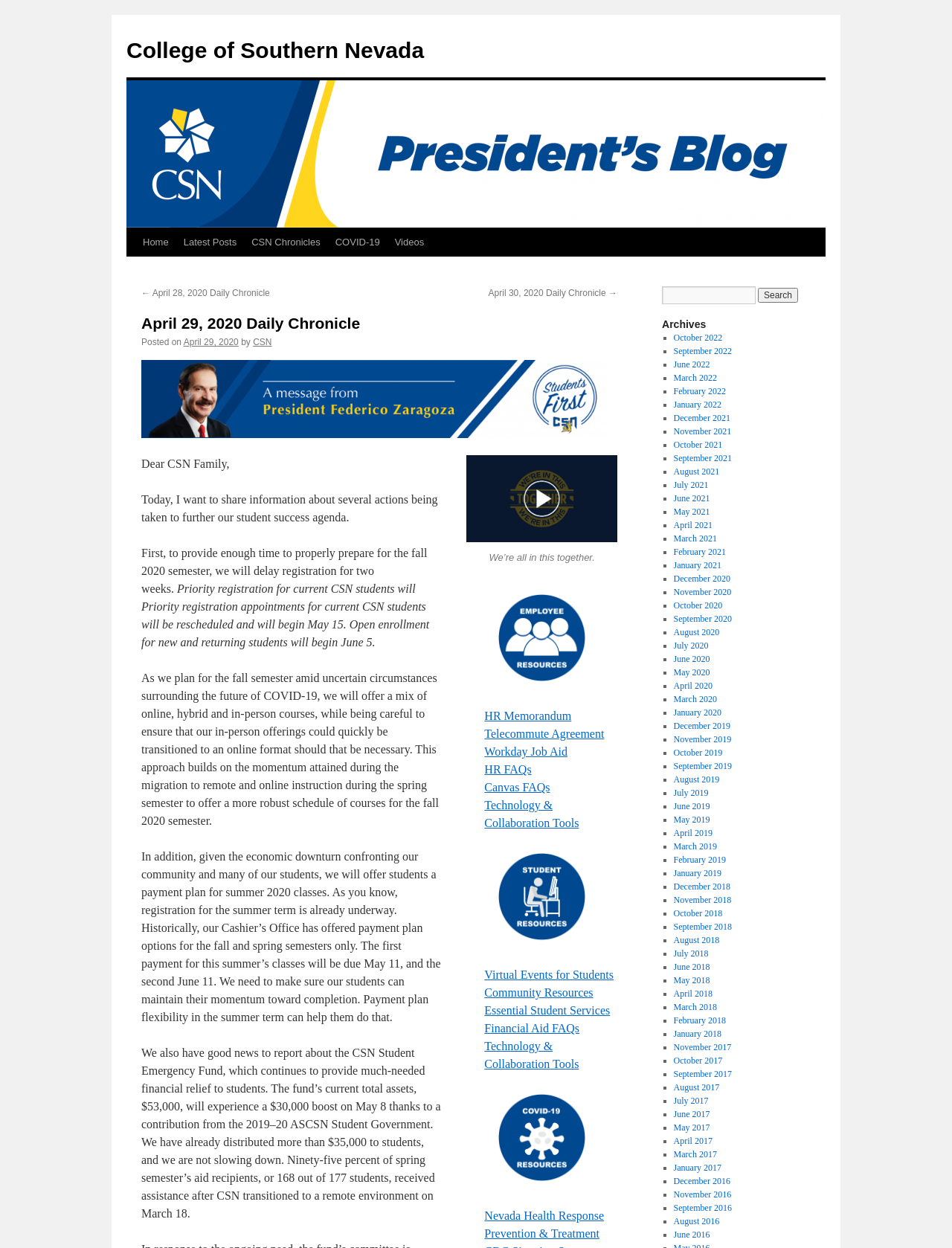Give a one-word or short phrase answer to this question: 
What is the purpose of the CSN Student Emergency Fund?

to provide financial relief to students